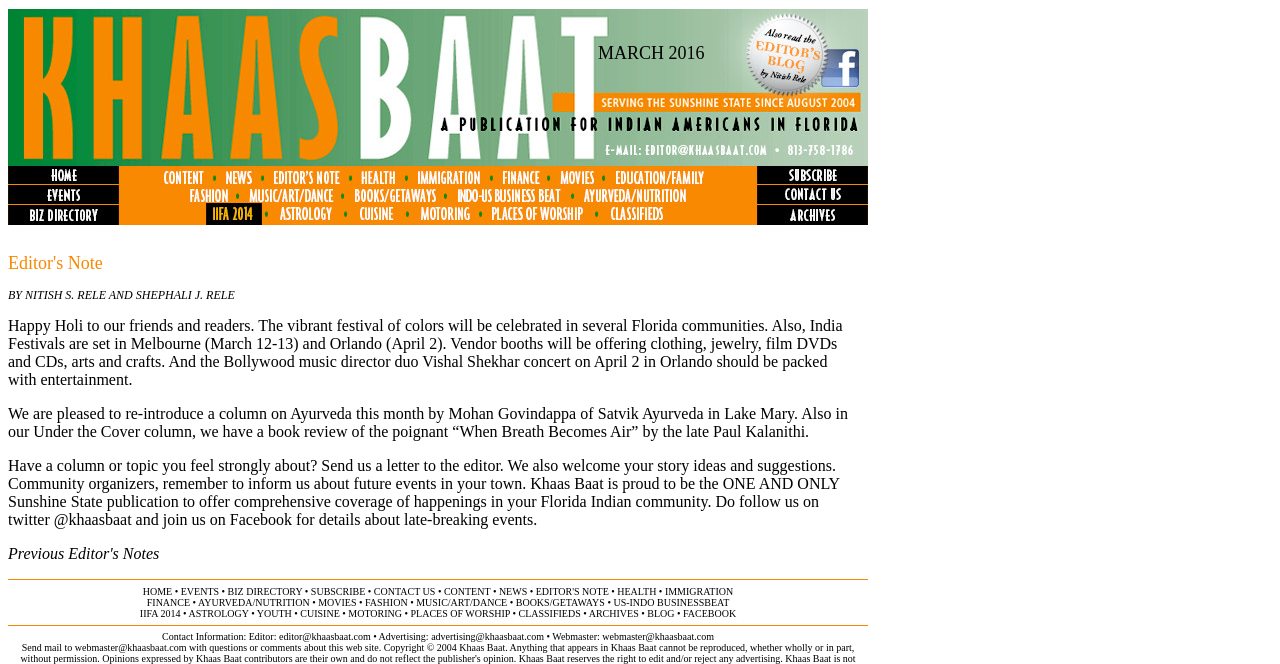Can you specify the bounding box coordinates for the region that should be clicked to fulfill this instruction: "Click on the 'News 3' link".

None